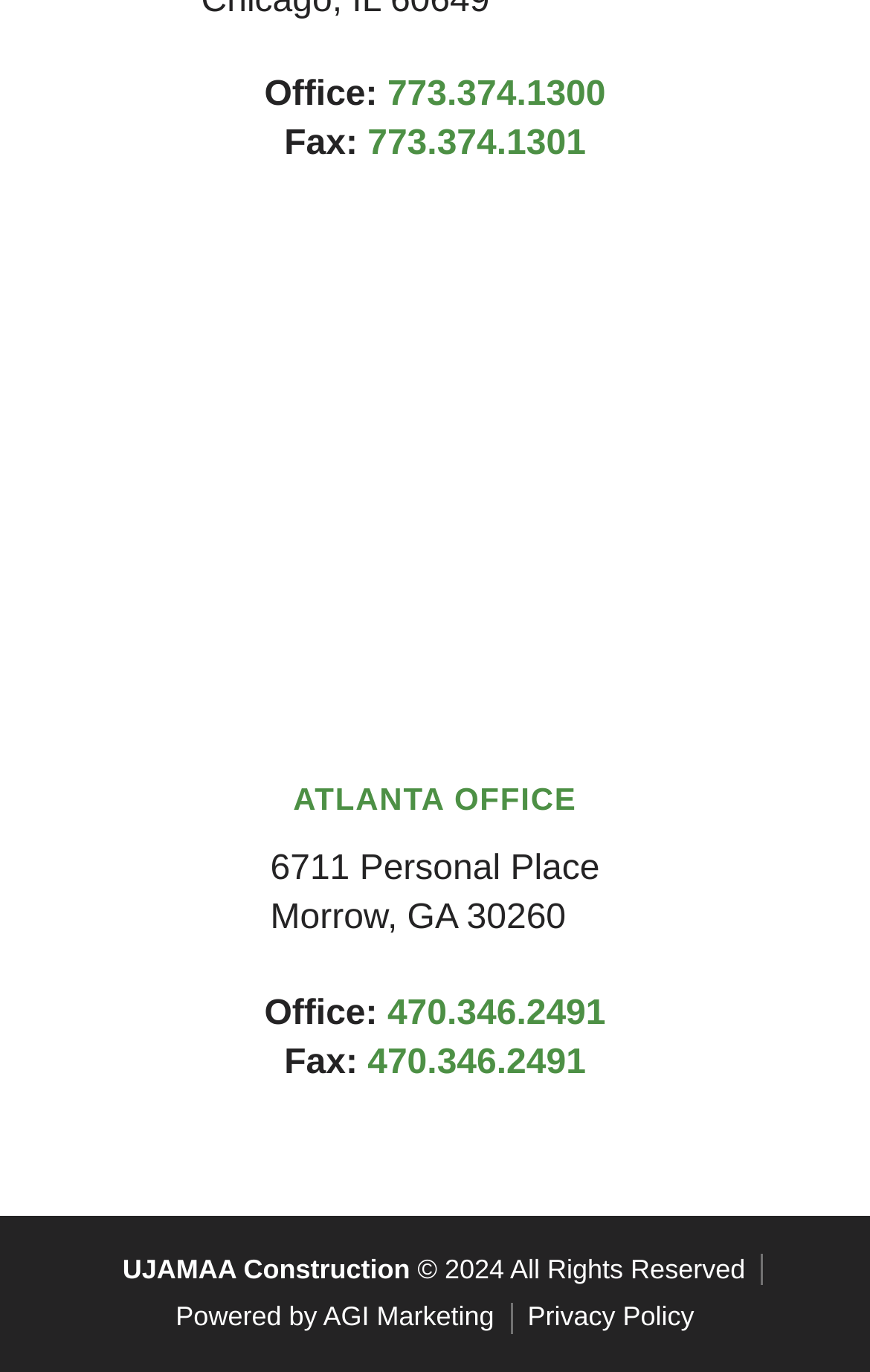Can you look at the image and give a comprehensive answer to the question:
What is the copyright year of the website?

I found the copyright year of the website by looking at the static text element at the bottom of the page that says '© 2024 All Rights Reserved'.